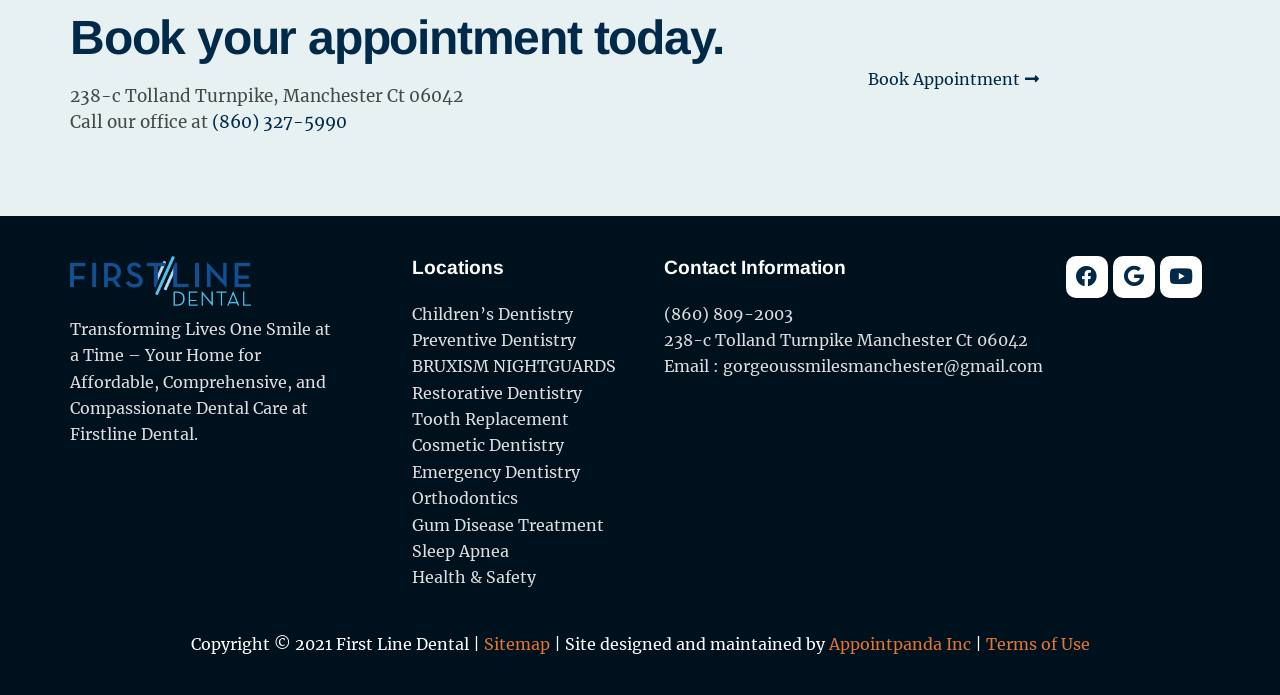Locate the bounding box coordinates of the area you need to click to fulfill this instruction: 'Visit the Facebook page'. The coordinates must be in the form of four float numbers ranging from 0 to 1: [left, top, right, bottom].

[0.832, 0.368, 0.865, 0.428]